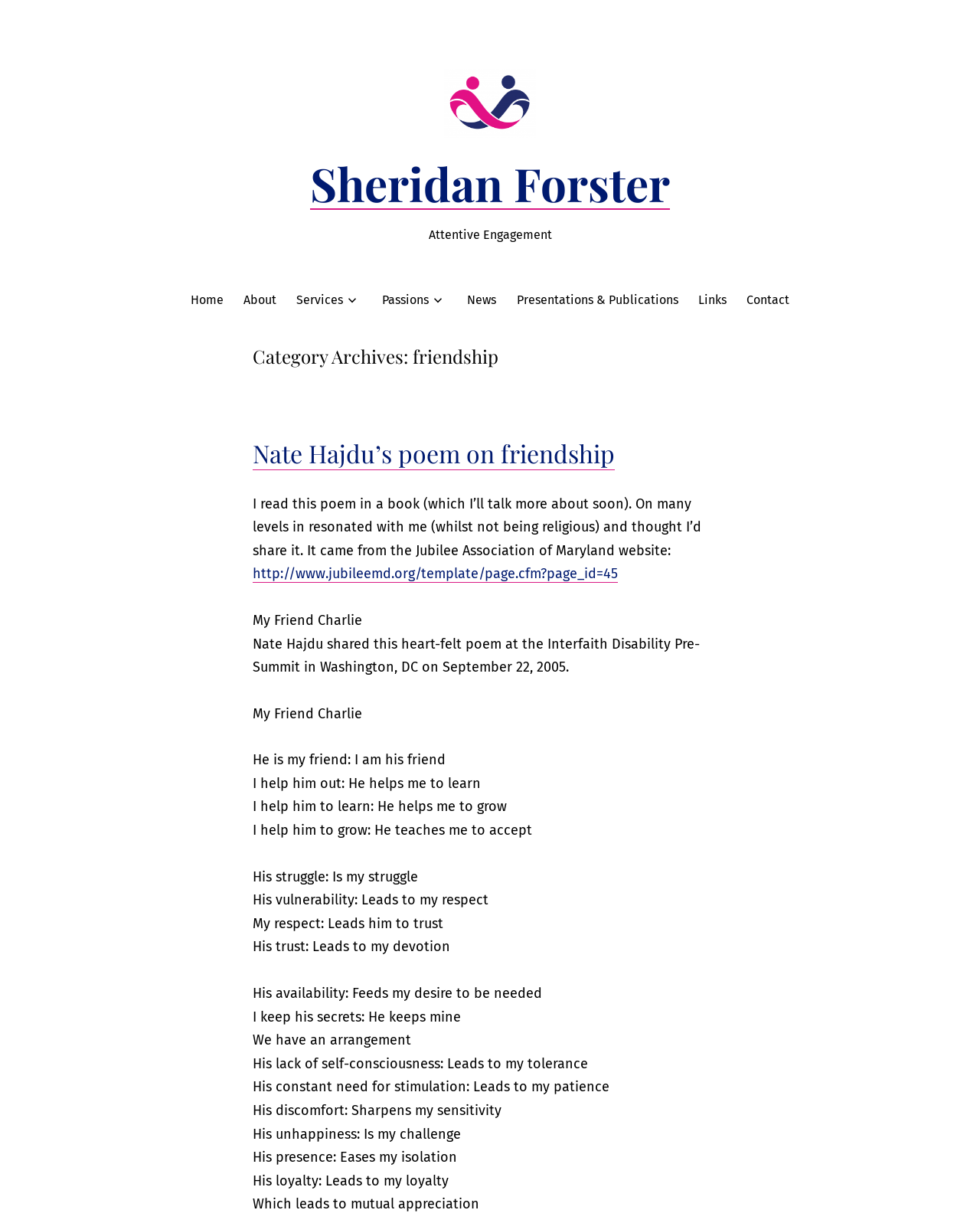Refer to the element description Nate Hajdu’s poem on friendship and identify the corresponding bounding box in the screenshot. Format the coordinates as (top-left x, top-left y, bottom-right x, bottom-right y) with values in the range of 0 to 1.

[0.258, 0.357, 0.627, 0.384]